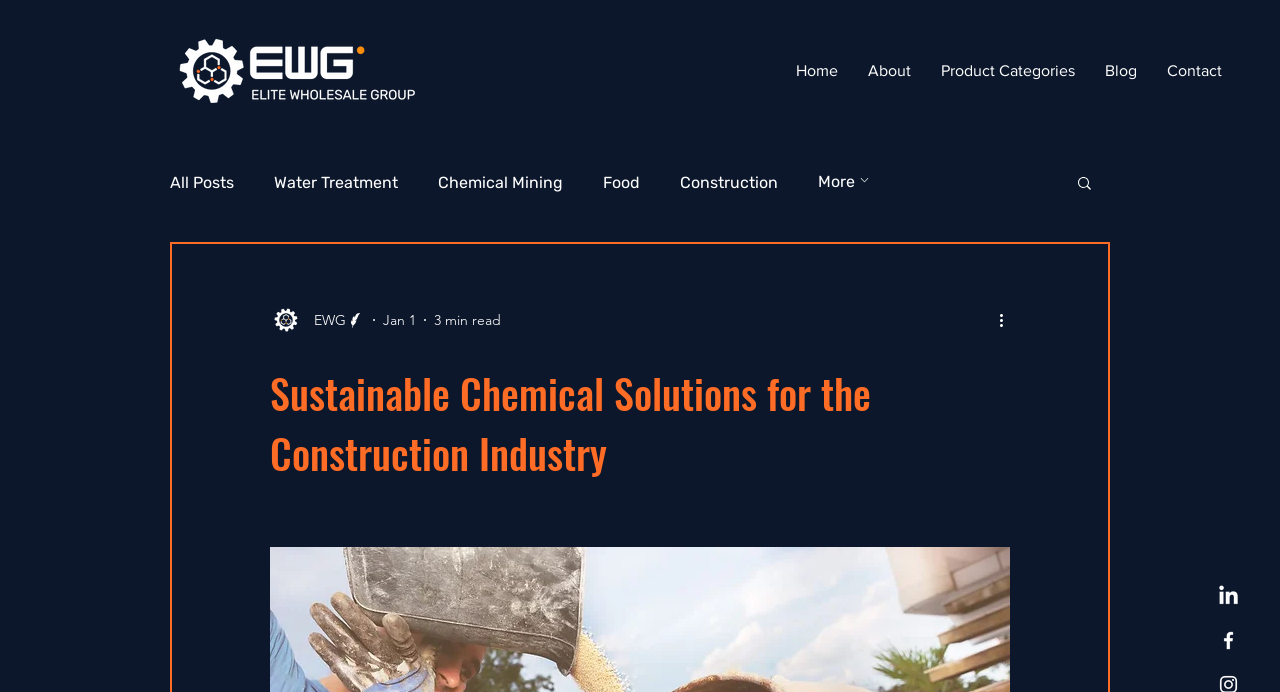Please identify the bounding box coordinates of the clickable area that will allow you to execute the instruction: "go to home page".

[0.61, 0.066, 0.666, 0.139]